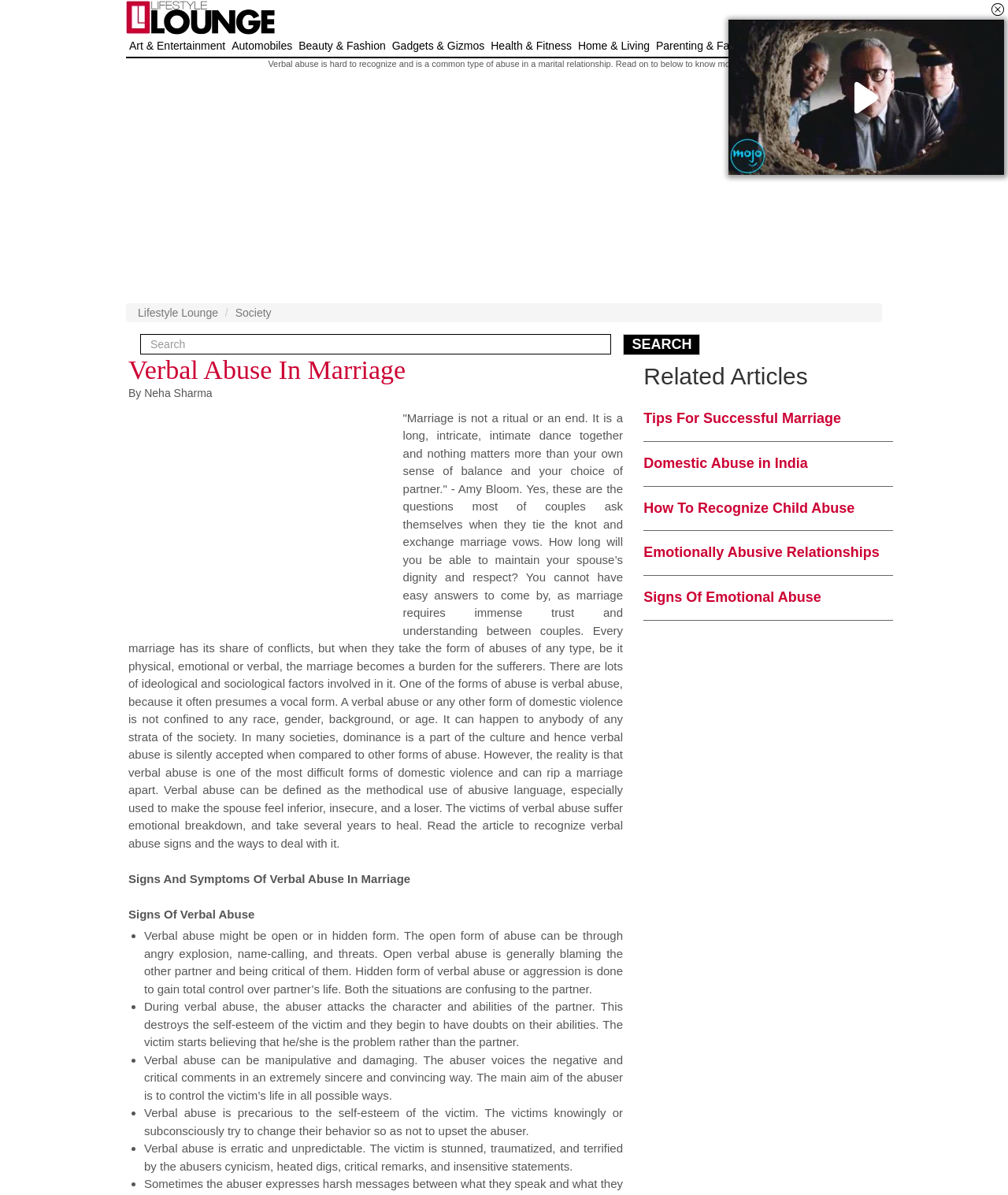Analyze the image and give a detailed response to the question:
What are some related articles?

Some related articles can be found by reading the section 'Related Articles' which includes links to articles such as 'Tips For Successful Marriage', 'Domestic Abuse in India', and more, indicating that these articles are related to the topic of verbal abuse in marriage.